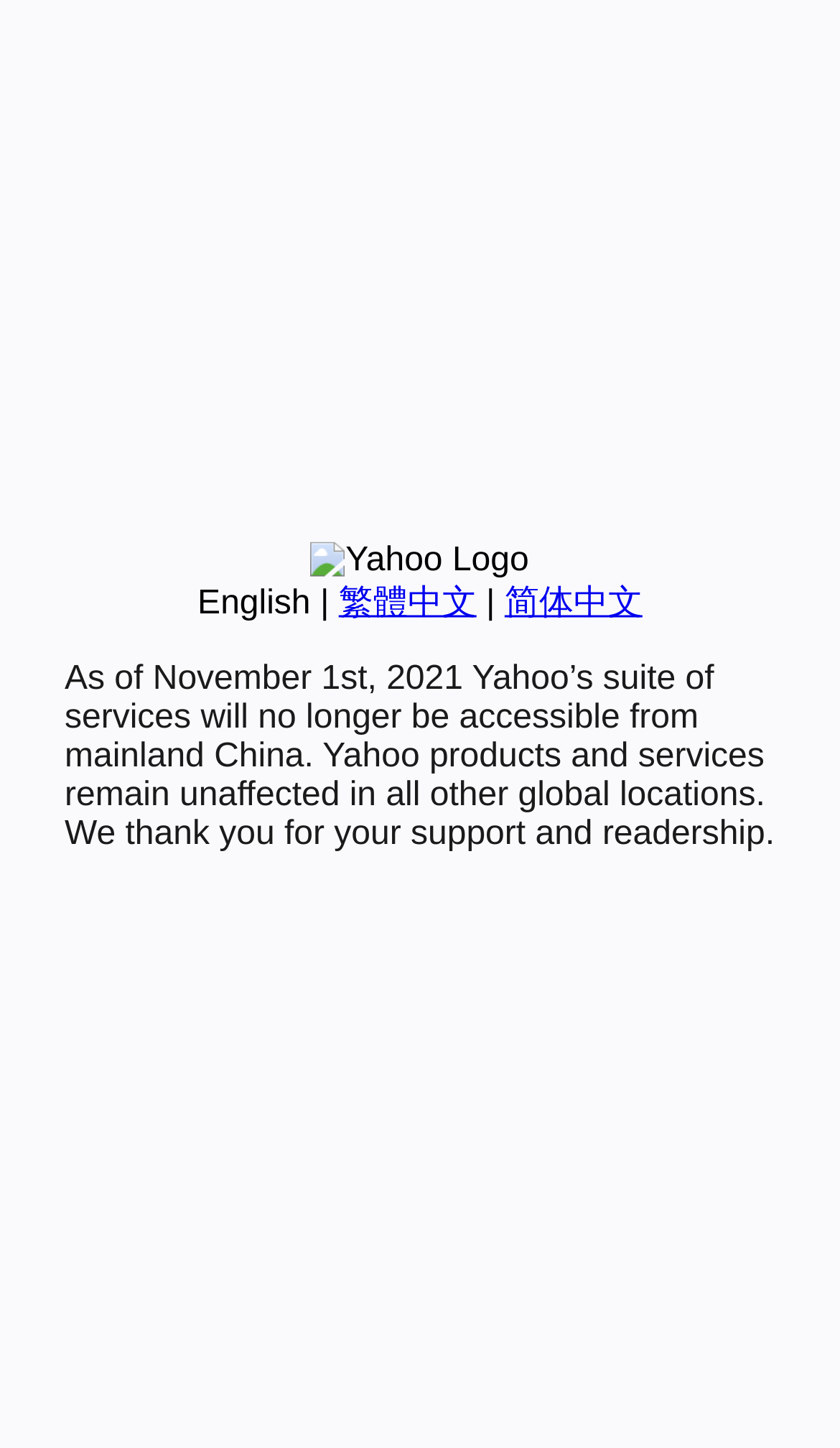Please determine the bounding box coordinates for the UI element described as: "繁體中文".

[0.403, 0.404, 0.567, 0.429]